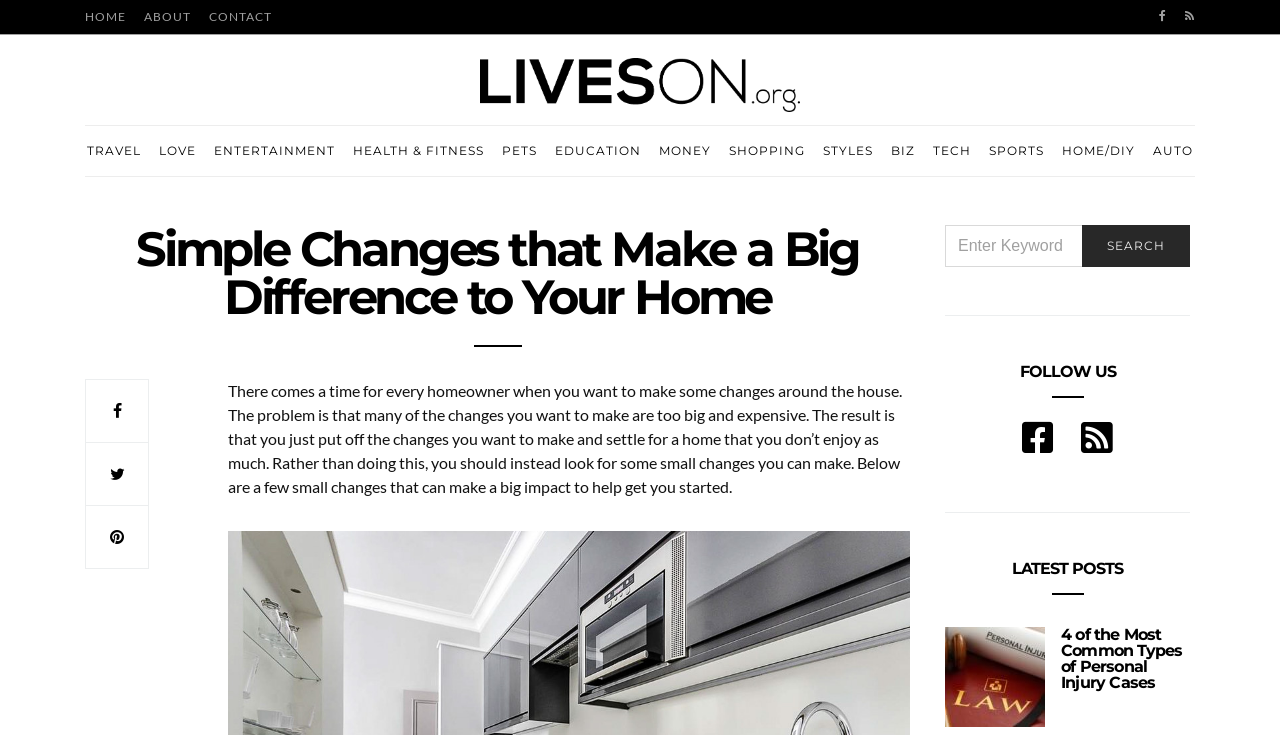Locate the bounding box of the user interface element based on this description: "parent_node: SEARCH name="s" placeholder="Enter Keyword"".

[0.738, 0.306, 0.846, 0.363]